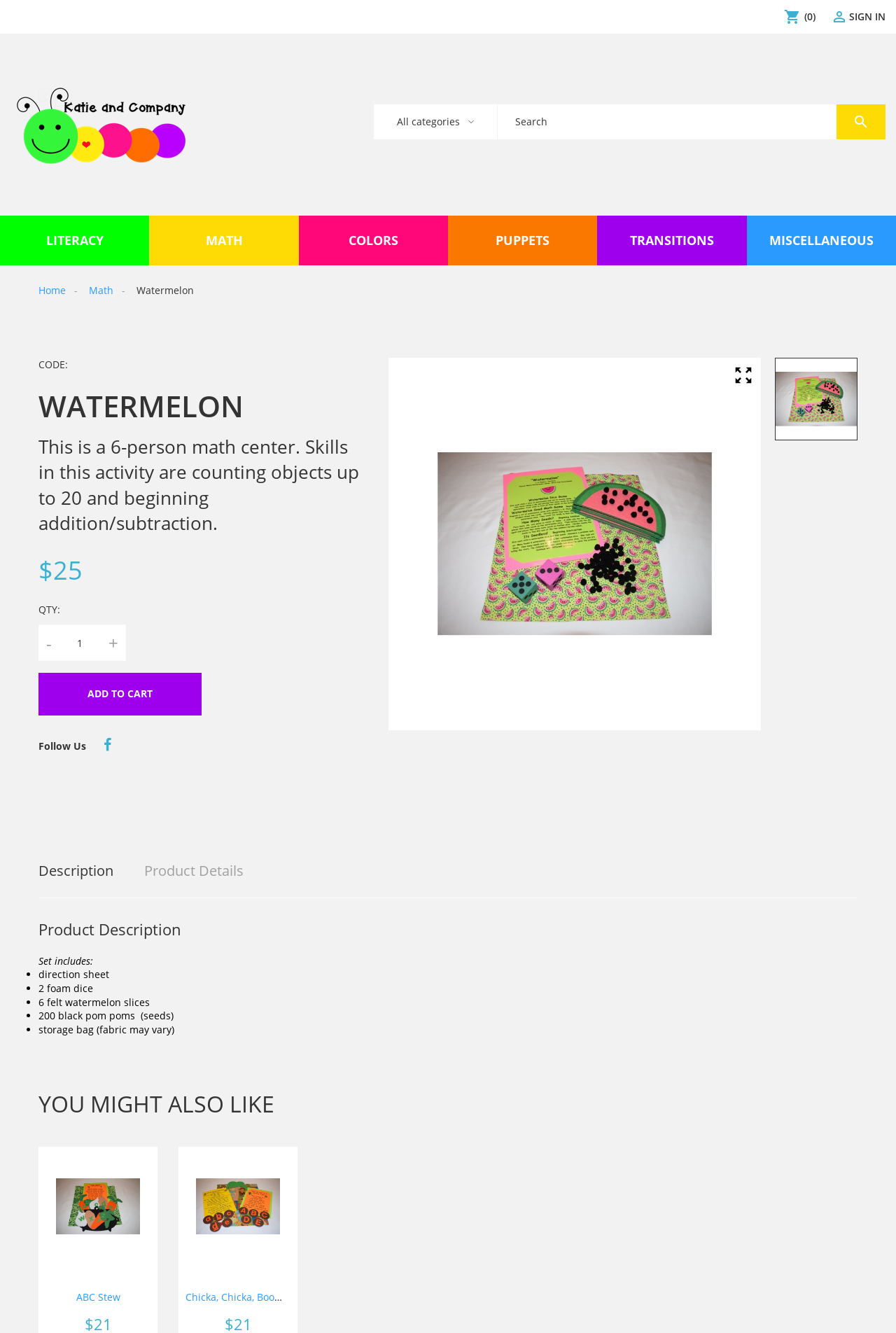How many tabs are available in the product description section?
Refer to the image and respond with a one-word or short-phrase answer.

2